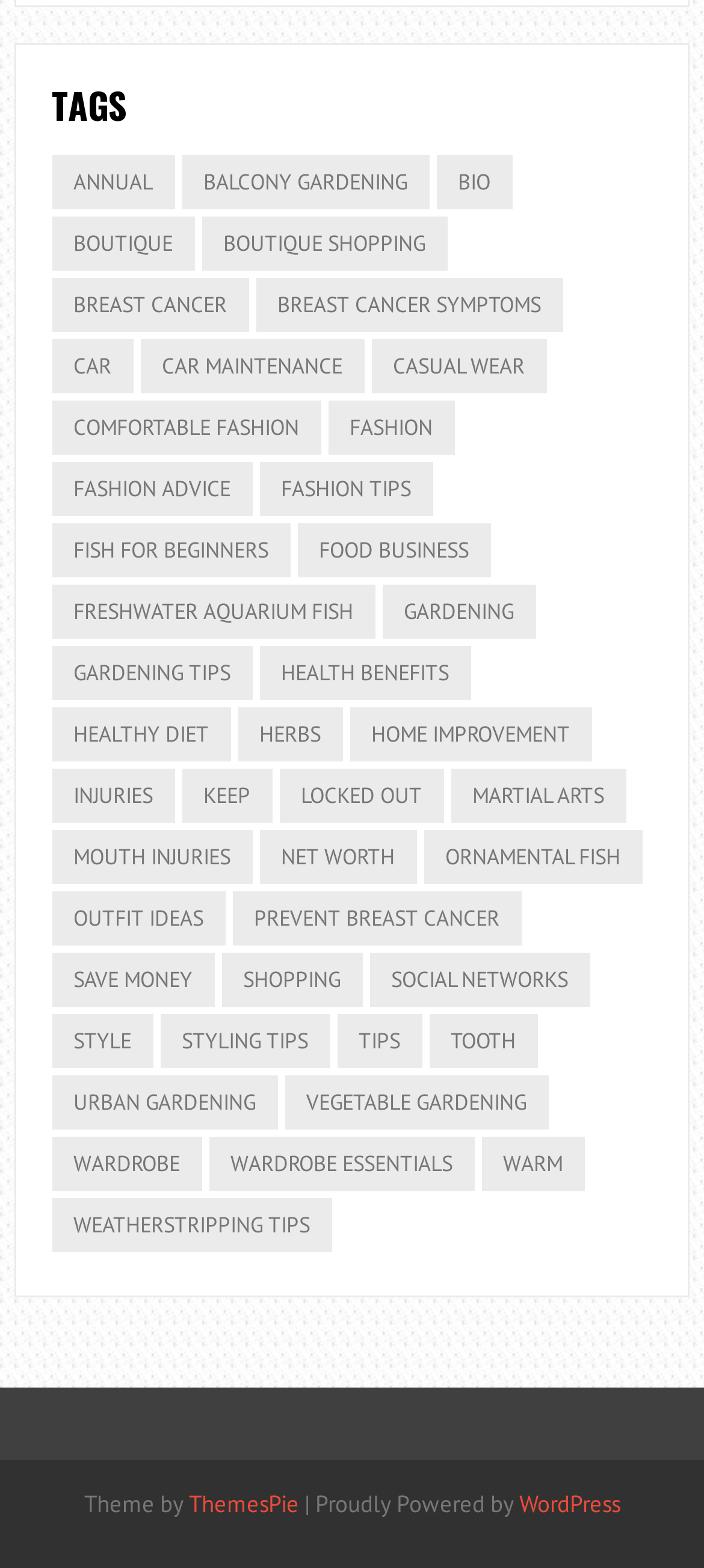Specify the bounding box coordinates of the element's region that should be clicked to achieve the following instruction: "Read about 'urban gardening'". The bounding box coordinates consist of four float numbers between 0 and 1, in the format [left, top, right, bottom].

[0.074, 0.686, 0.394, 0.721]